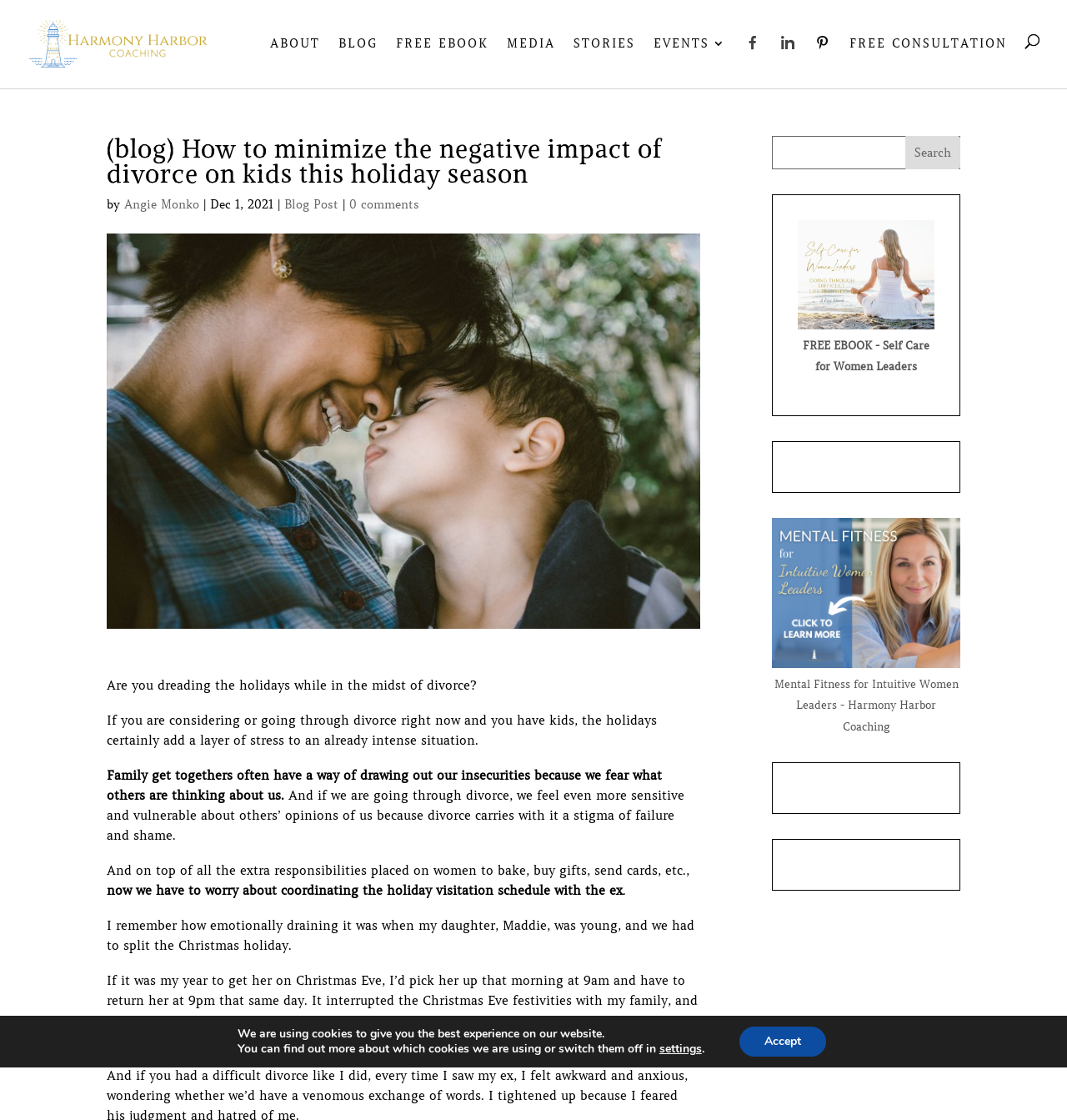Analyze the image and give a detailed response to the question:
What is the purpose of the search box?

I found the answer by looking at the search box and the button next to it, which says 'Search'. This suggests that the purpose of the search box is to search the website for relevant content.